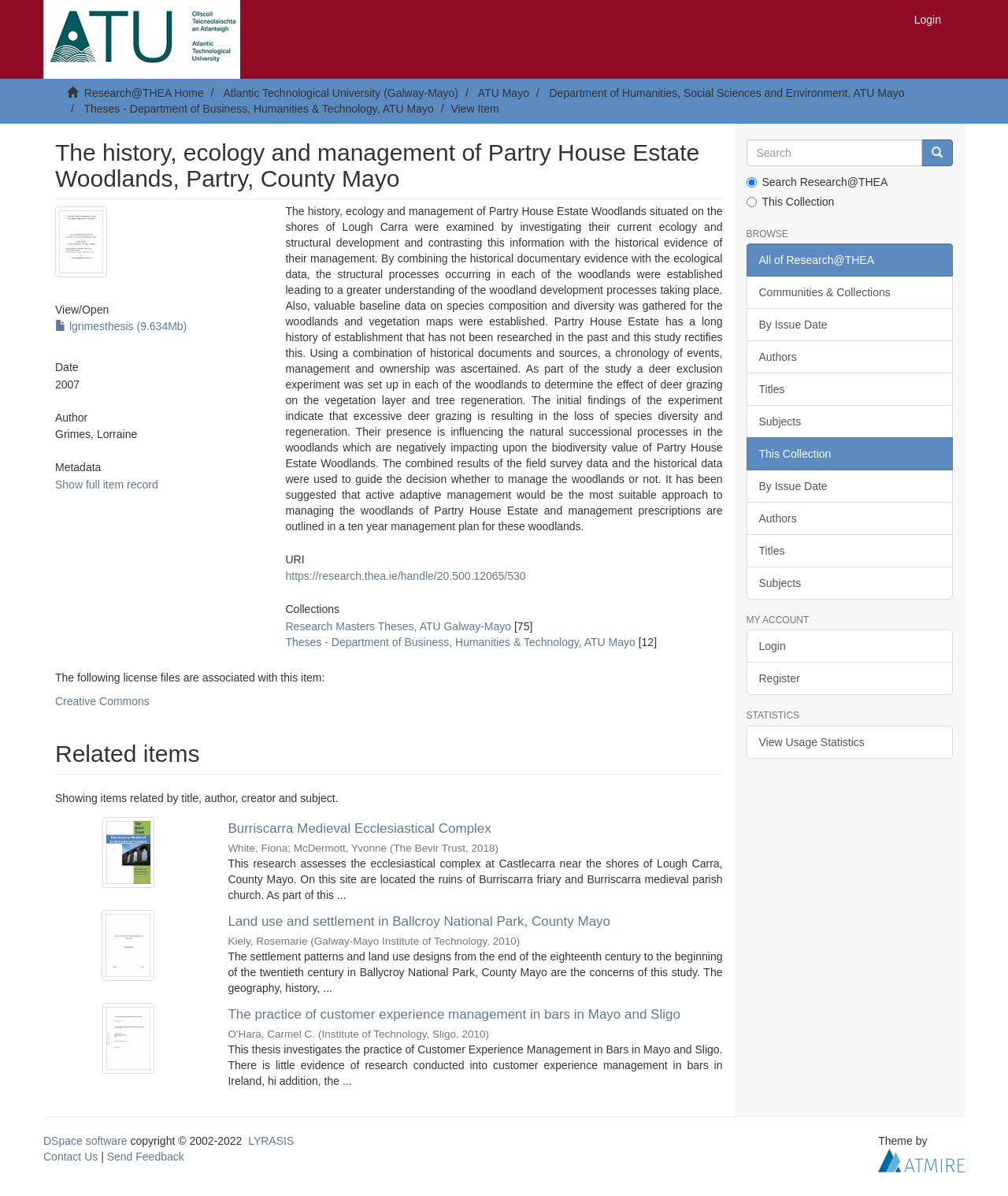Please identify the bounding box coordinates of the clickable area that will fulfill the following instruction: "Book an appointment". The coordinates should be in the format of four float numbers between 0 and 1, i.e., [left, top, right, bottom].

None